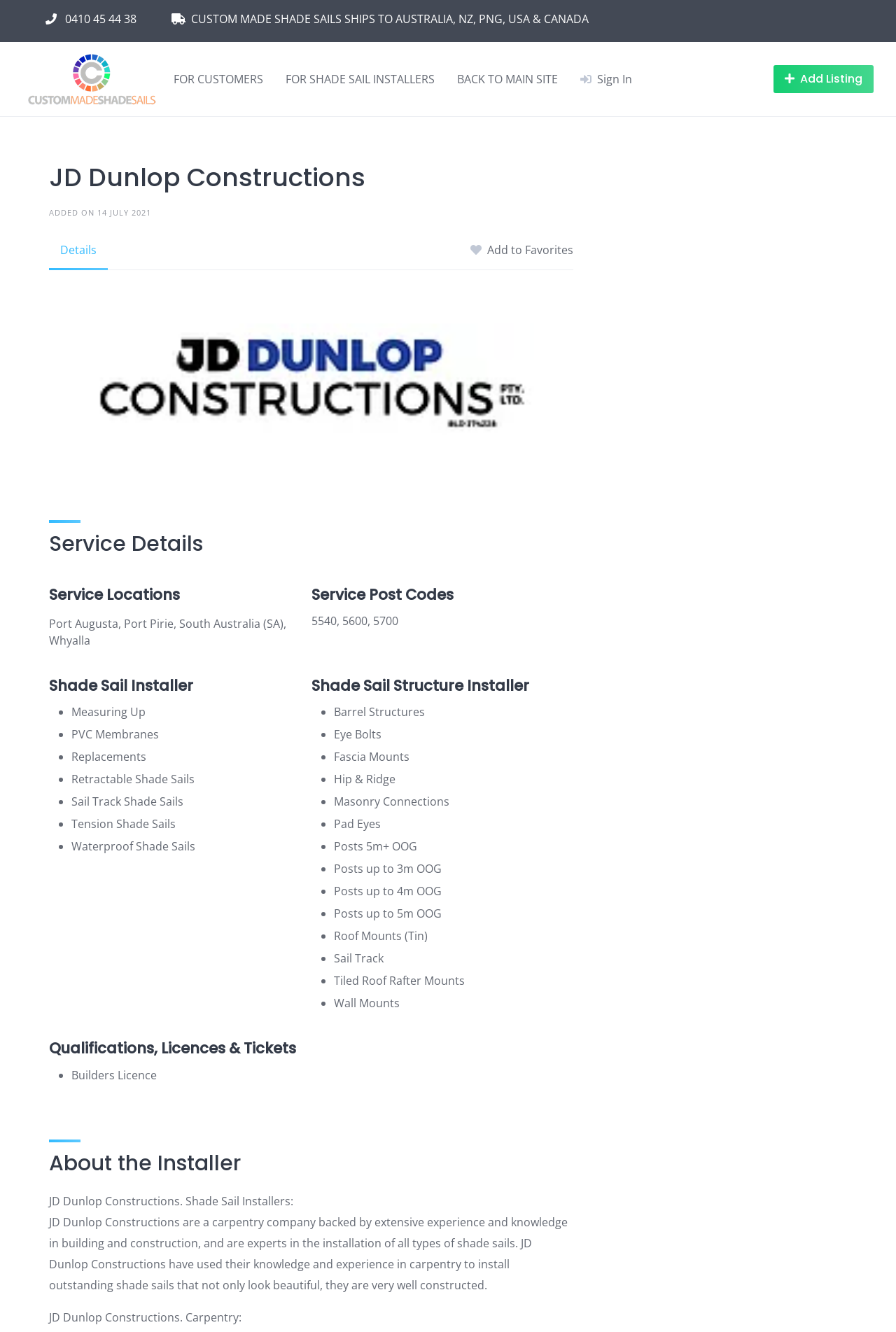Please determine the bounding box coordinates for the UI element described as: "Add Listing".

[0.863, 0.049, 0.975, 0.07]